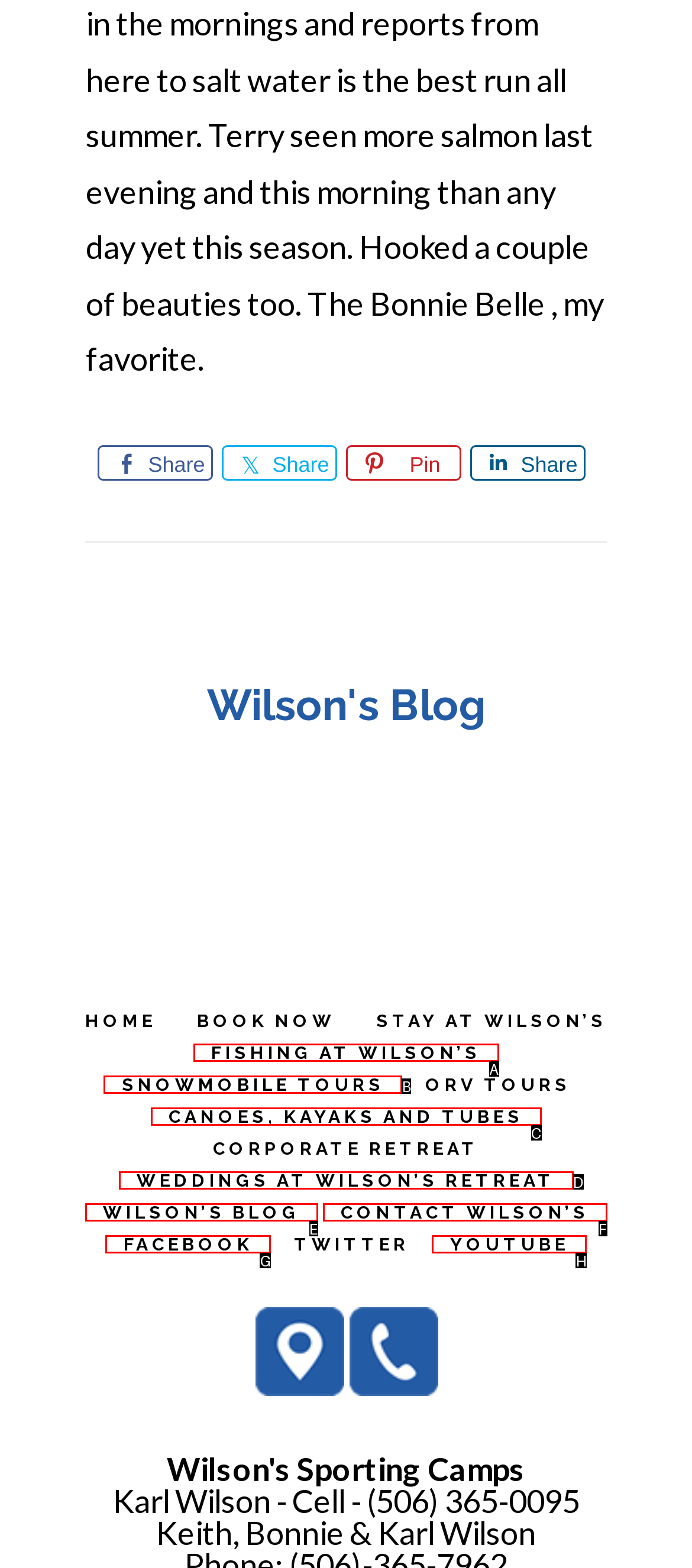Refer to the description: Health Foundation and choose the option that best fits. Provide the letter of that option directly from the options.

None